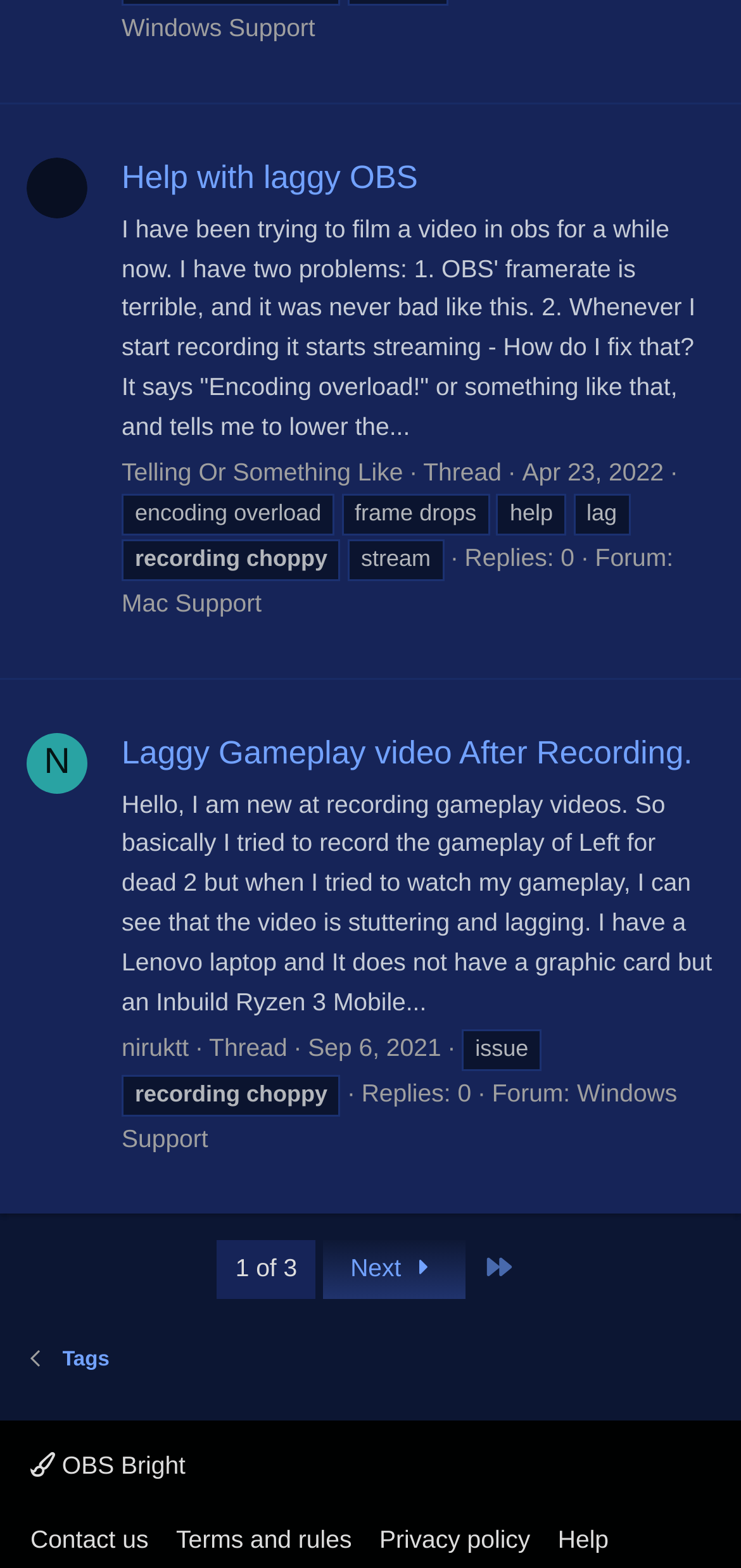What is the topic of the first thread?
Please answer the question as detailed as possible based on the image.

I looked at the first thread and found the heading 'Help with laggy OBS' which indicates that the topic of the first thread is related to laggy OBS.